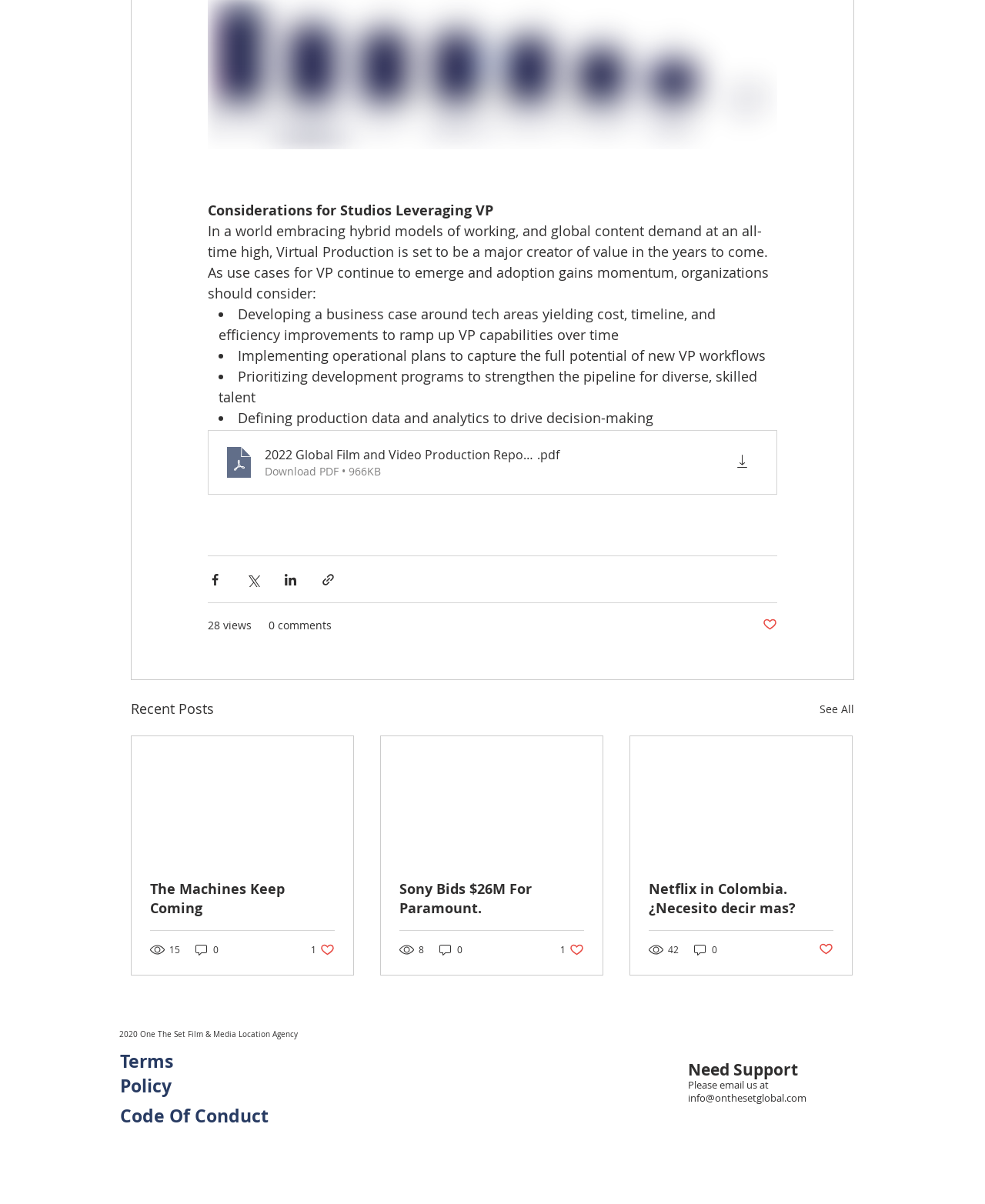Refer to the image and offer a detailed explanation in response to the question: What is the purpose of the 'Share via' buttons?

The 'Share via' buttons, including 'Share via Facebook', 'Share via Twitter', 'Share via LinkedIn', and 'Share via link', are provided to allow users to share the content of the webpage on various social media platforms.